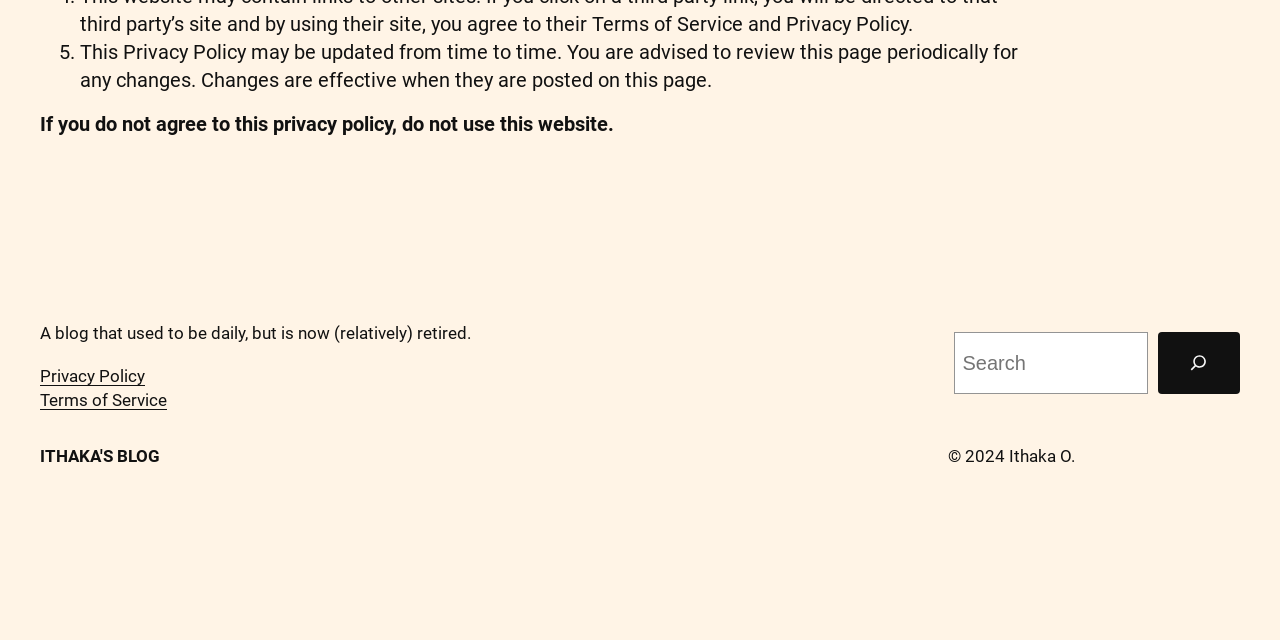Return the bounding box coordinates of the UI element that corresponds to this description: "name="EMAIL" placeholder="Email Address"". The coordinates must be given as four float numbers in the range of 0 and 1, [left, top, right, bottom].

None